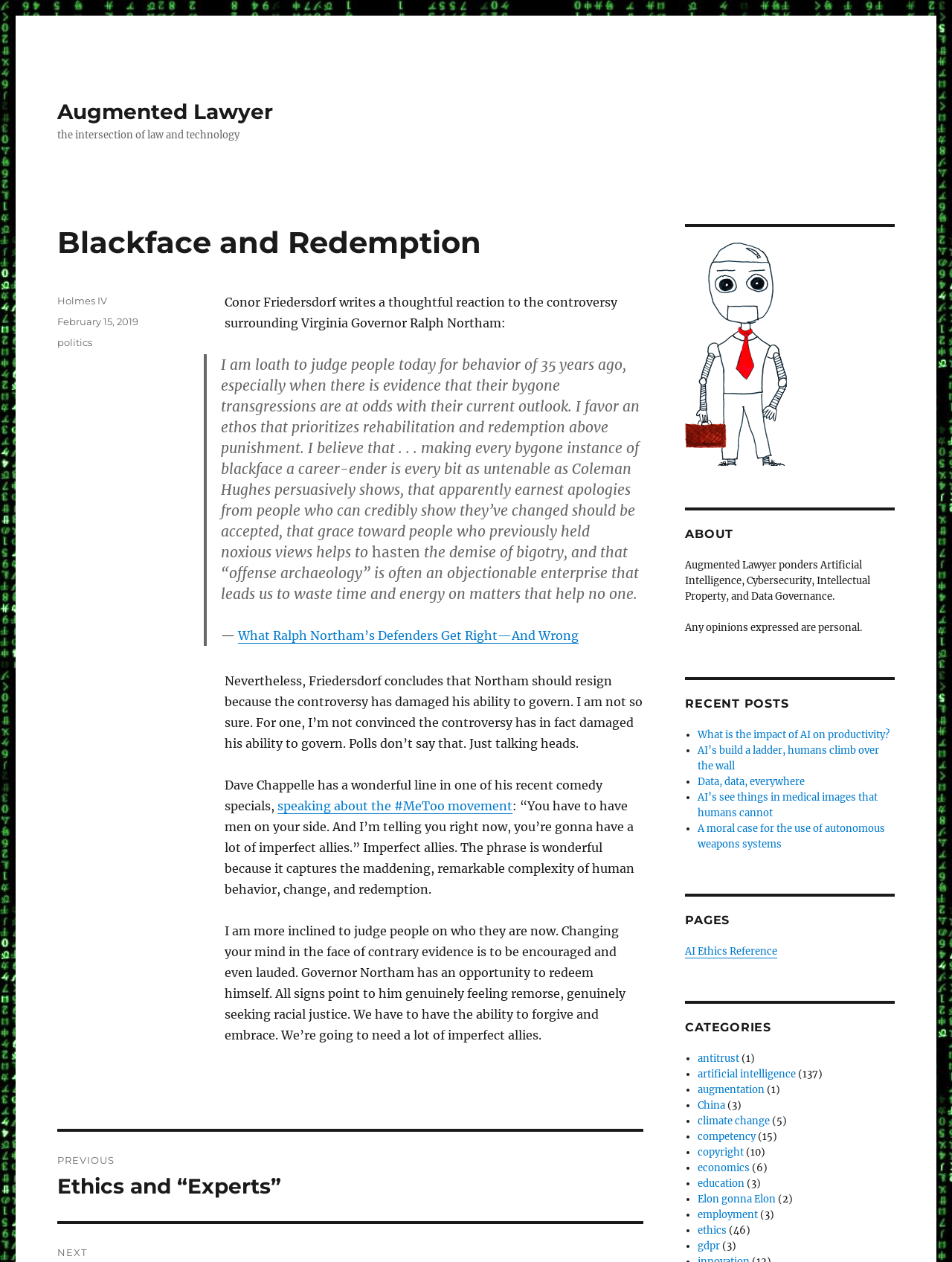Identify and provide the bounding box for the element described by: "economics".

[0.733, 0.92, 0.787, 0.93]